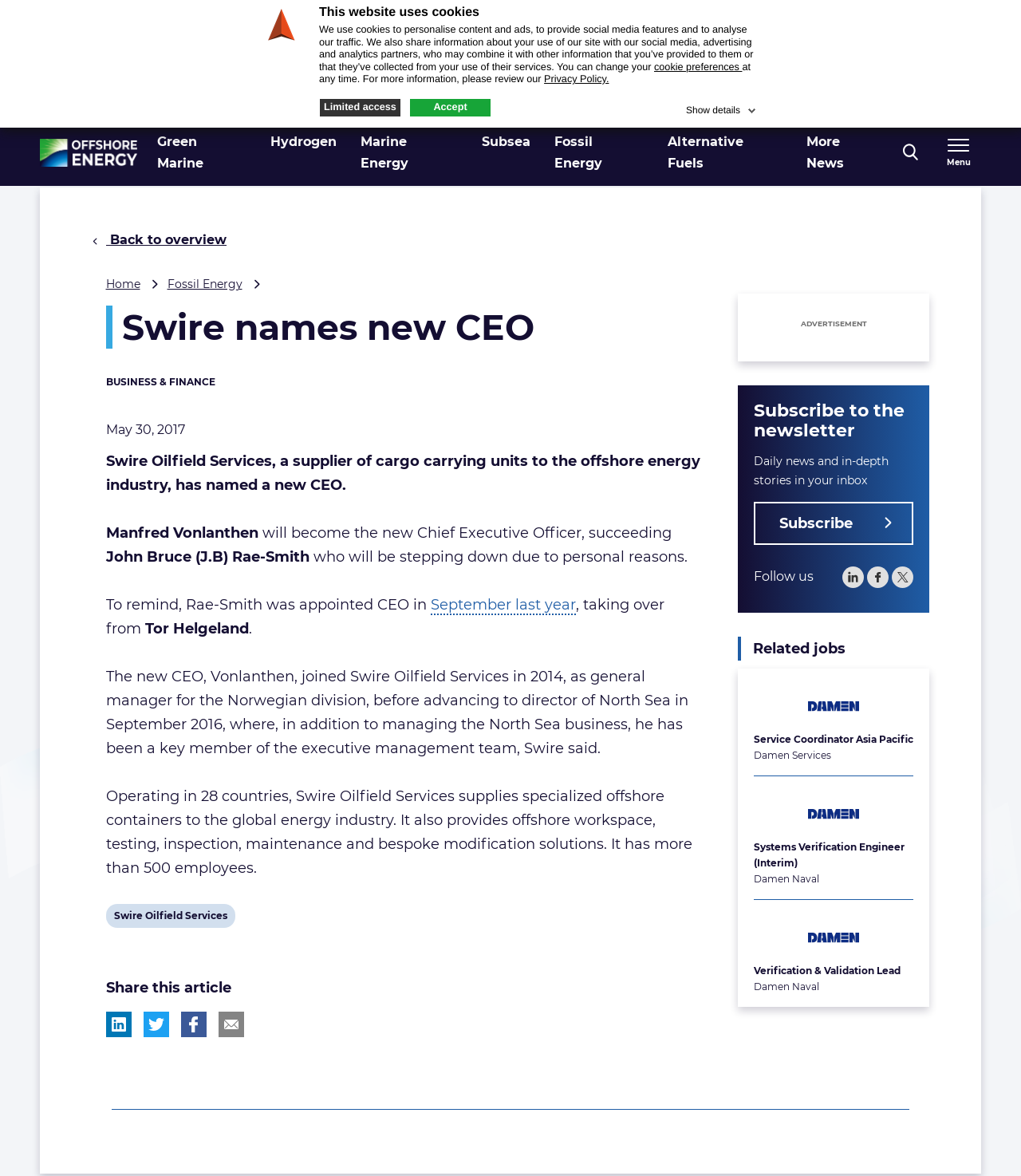Identify the bounding box coordinates of the region that needs to be clicked to carry out this instruction: "View the article about Swire Oilfield Services". Provide these coordinates as four float numbers ranging from 0 to 1, i.e., [left, top, right, bottom].

[0.104, 0.385, 0.686, 0.42]